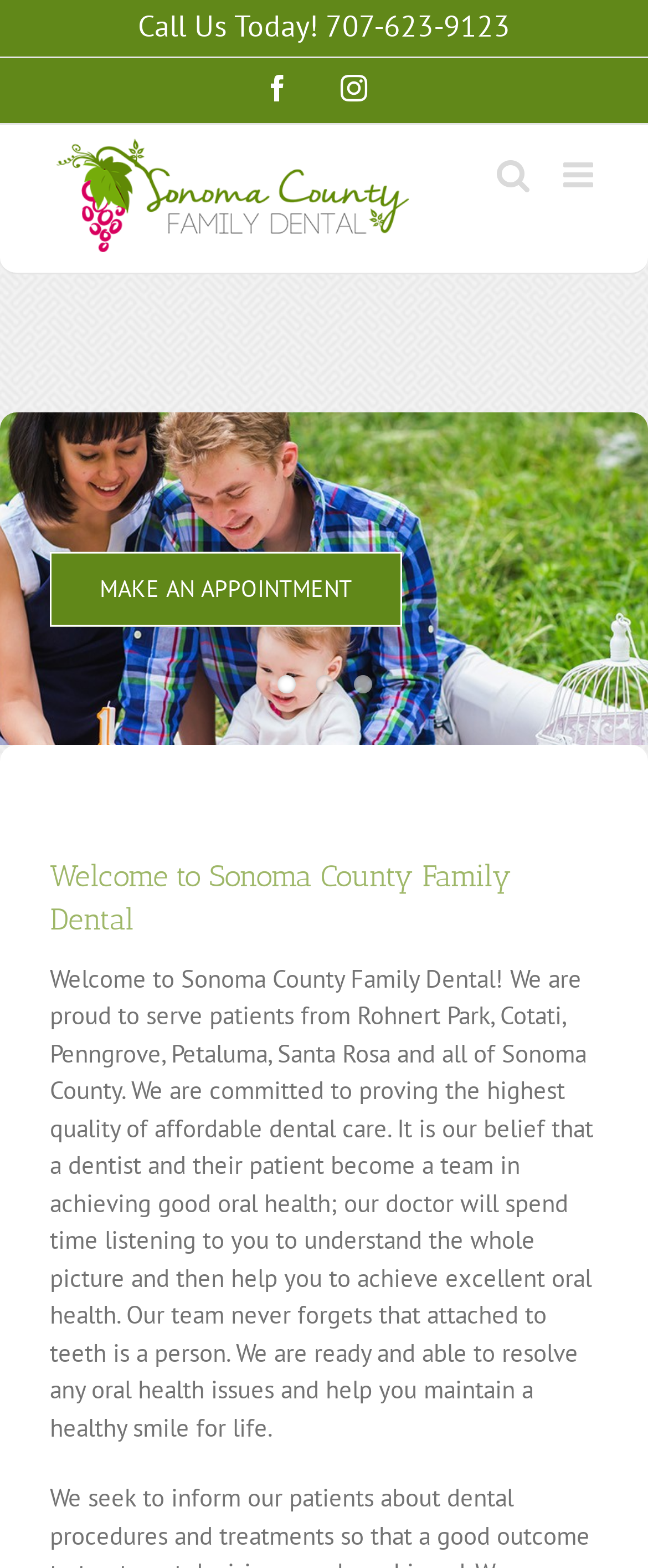Locate the UI element described as follows: "alt="Sonoma County Family Dental Logo"". Return the bounding box coordinates as four float numbers between 0 and 1 in the order [left, top, right, bottom].

[0.077, 0.08, 0.641, 0.173]